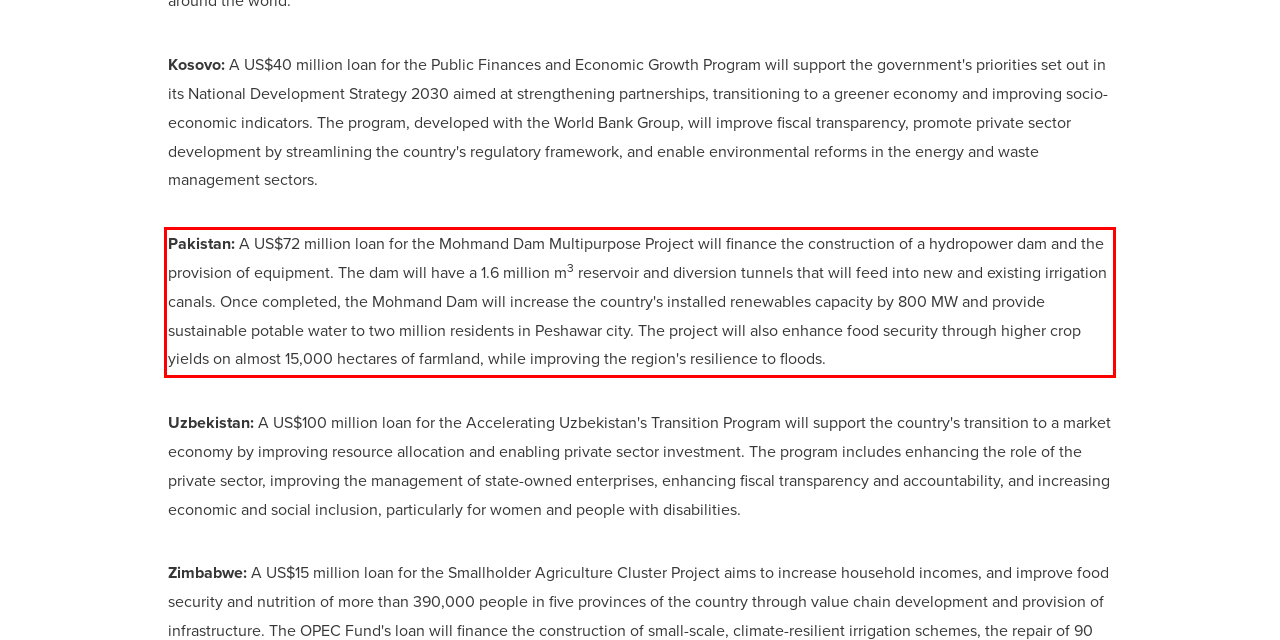Look at the webpage screenshot and recognize the text inside the red bounding box.

Pakistan: A US$72 million loan for the Mohmand Dam Multipurpose Project will finance the construction of a hydropower dam and the provision of equipment. The dam will have a 1.6 million m3 reservoir and diversion tunnels that will feed into new and existing irrigation canals. Once completed, the Mohmand Dam will increase the country's installed renewables capacity by 800 MW and provide sustainable potable water to two million residents in Peshawar city. The project will also enhance food security through higher crop yields on almost 15,000 hectares of farmland, while improving the region's resilience to floods.